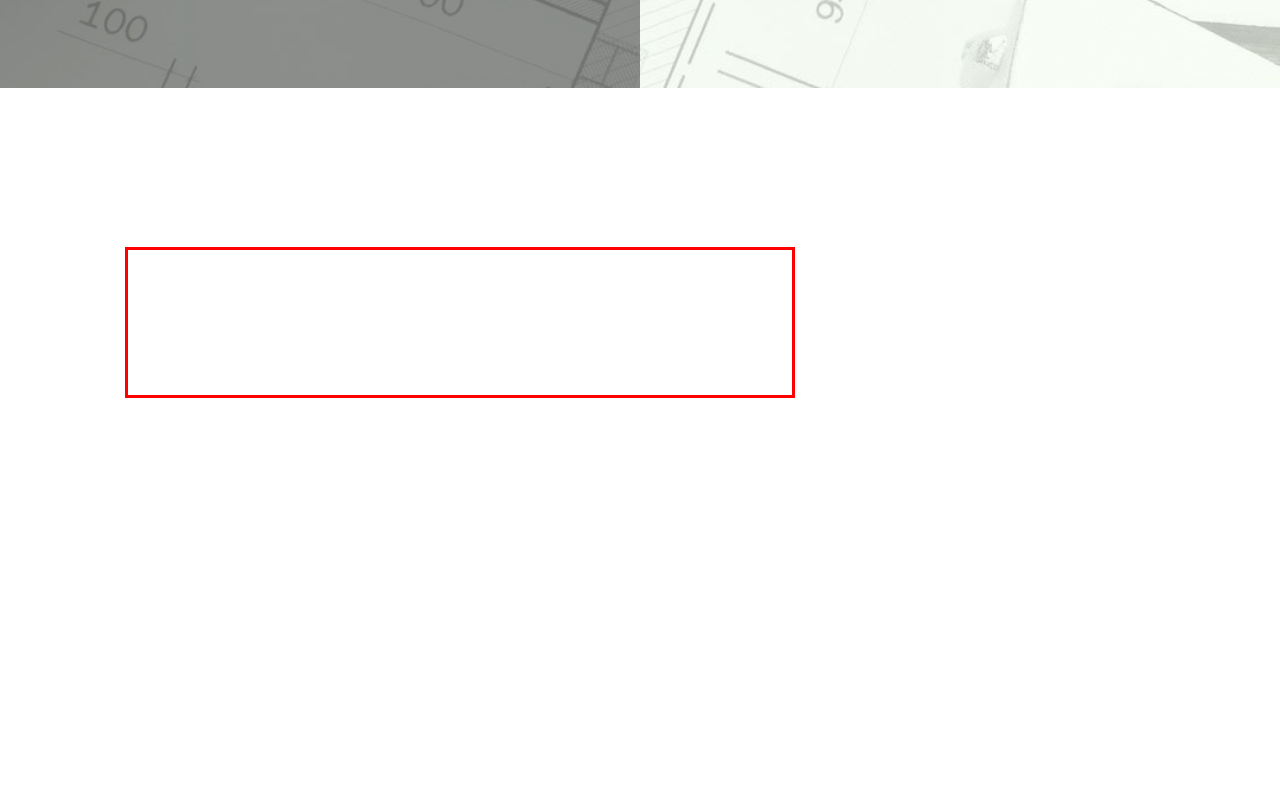You have a screenshot of a webpage with a red bounding box. Identify and extract the text content located inside the red bounding box.

Sometimes, leaks are easy to find. It’s kind of easy if you hear the leak dripping in the night, or if you see water where it isn’t supposed to be. Sometimes, though, the leak can be in a wall or underground. Those can be much harder to detect. Here are some things you do to determine if you have a leak.